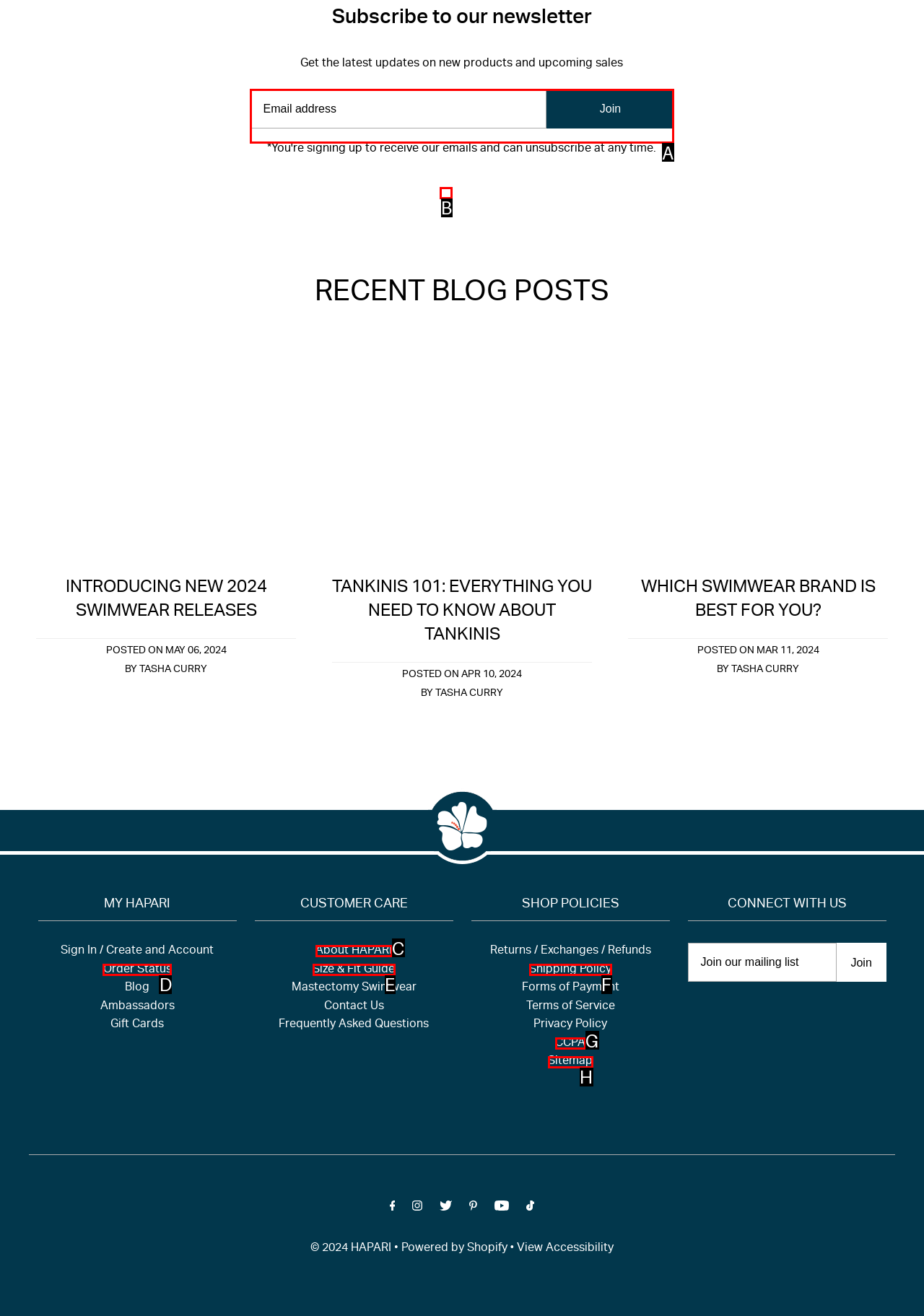Tell me which UI element to click to fulfill the given task: Subscribe to the newsletter. Respond with the letter of the correct option directly.

A